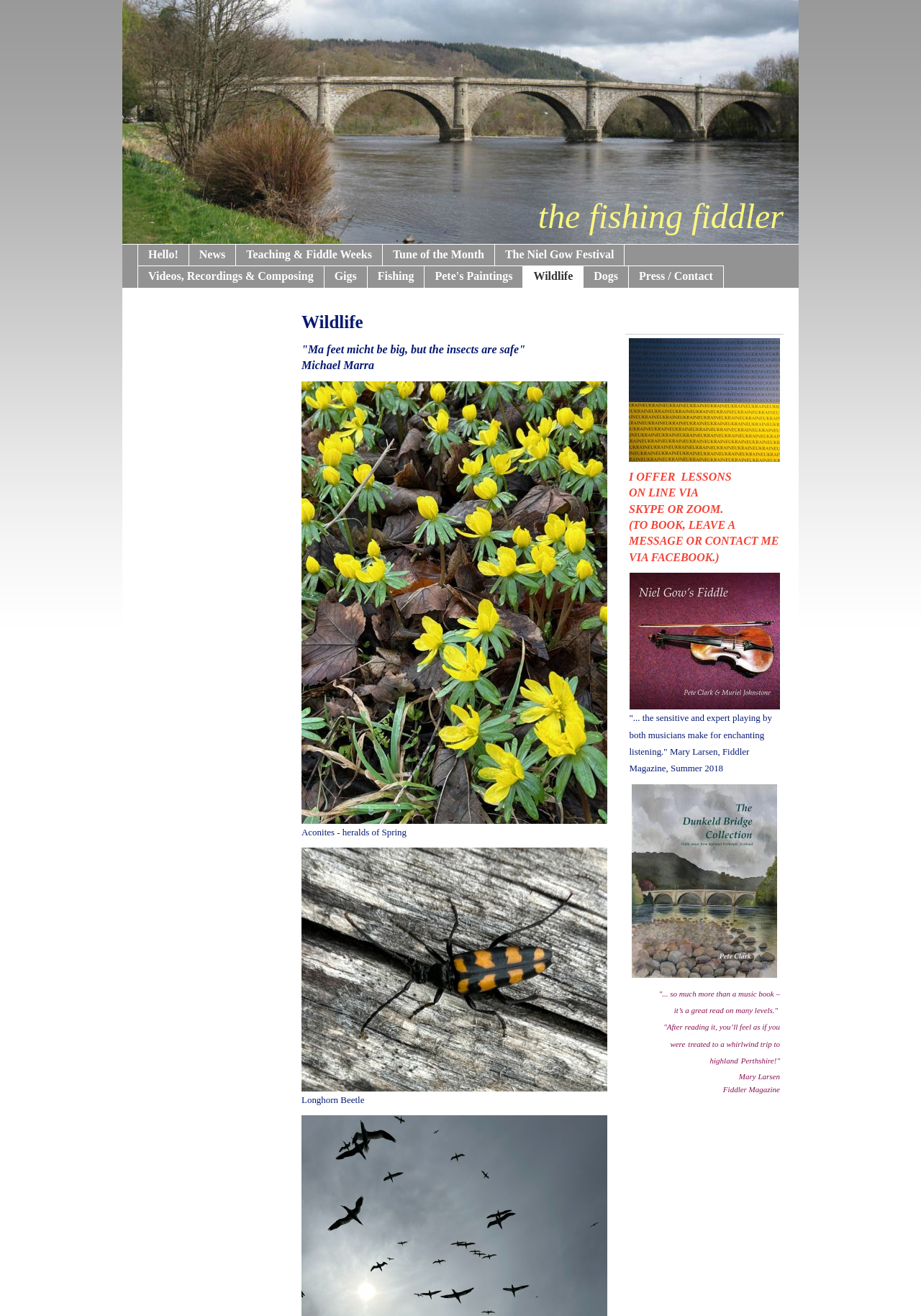Convey a detailed summary of the webpage, mentioning all key elements.

This webpage is the personal home page of Pete Clark from Birnam. At the top, there is a logo with the text "the fishing fiddler" in a decorative font. Below the logo, there is a row of navigation links, including "Hello!", "News", "Teaching & Fiddle Weeks", "Tune of the Month", "The Niel Gow Festival", and others. These links are aligned horizontally and take up about half of the screen width.

Below the navigation links, there is a heading "Wildlife" in a larger font. Underneath the heading, there is a quote "Ma feet micht be big, but the insects are safe" in a smaller font. Next to the quote, there is a text "Michael Marra".

On the left side of the page, there are two links, "Aconites - heralds of Spring" and "Longhorn Beetle", which are stacked vertically. On the right side of the page, there is a section with the heading "I OFFER LESSONS" in a larger font. Below the heading, there are three lines of text describing the lessons offered, including "ON LINE VIA SKYPE OR ZOOM" and a call to action to book a lesson.

Below the lessons section, there are two testimonials, one from Mary Larsen, Fiddler Magazine, Summer 2018, and another from the same author, Fiddler Magazine. The testimonials are in a smaller font and are separated by a small gap.

At the bottom of the page, there is a link with a decorative icon, and another link with a quote about a music book. The page has a simple and clean layout, with a focus on showcasing Pete Clark's personality and services.